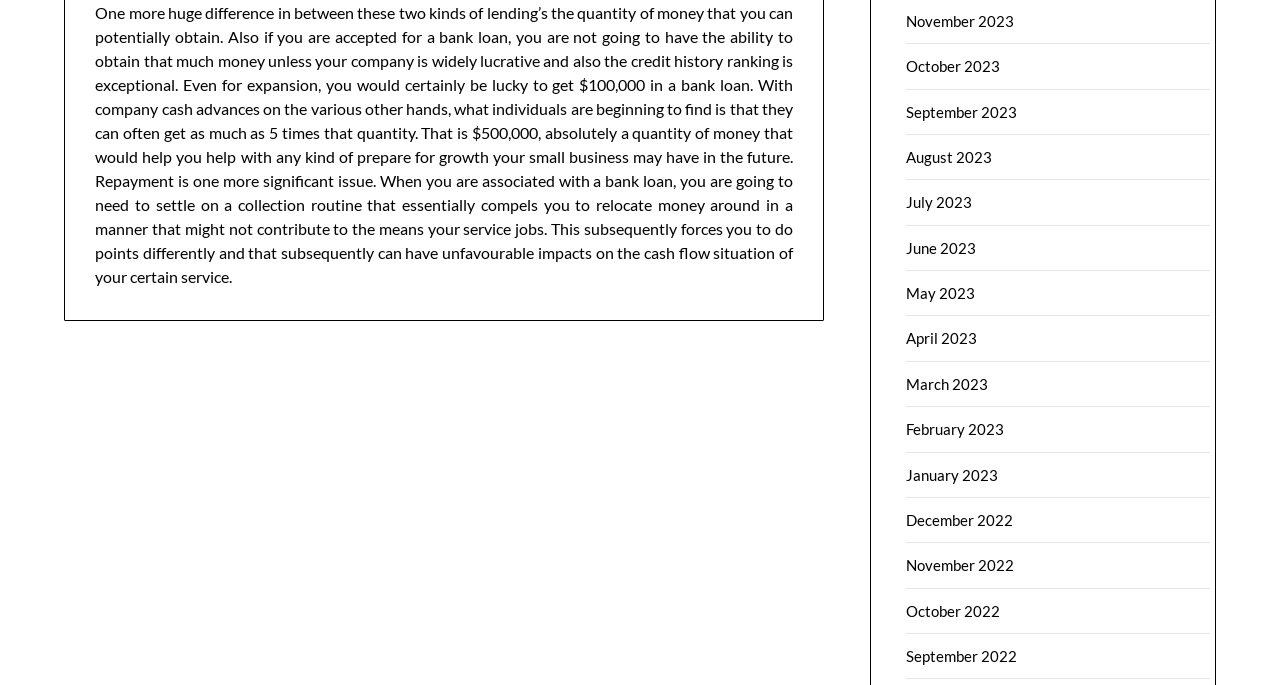Provide the bounding box coordinates of the HTML element described as: "December 2022". The bounding box coordinates should be four float numbers between 0 and 1, i.e., [left, top, right, bottom].

[0.708, 0.746, 0.792, 0.772]